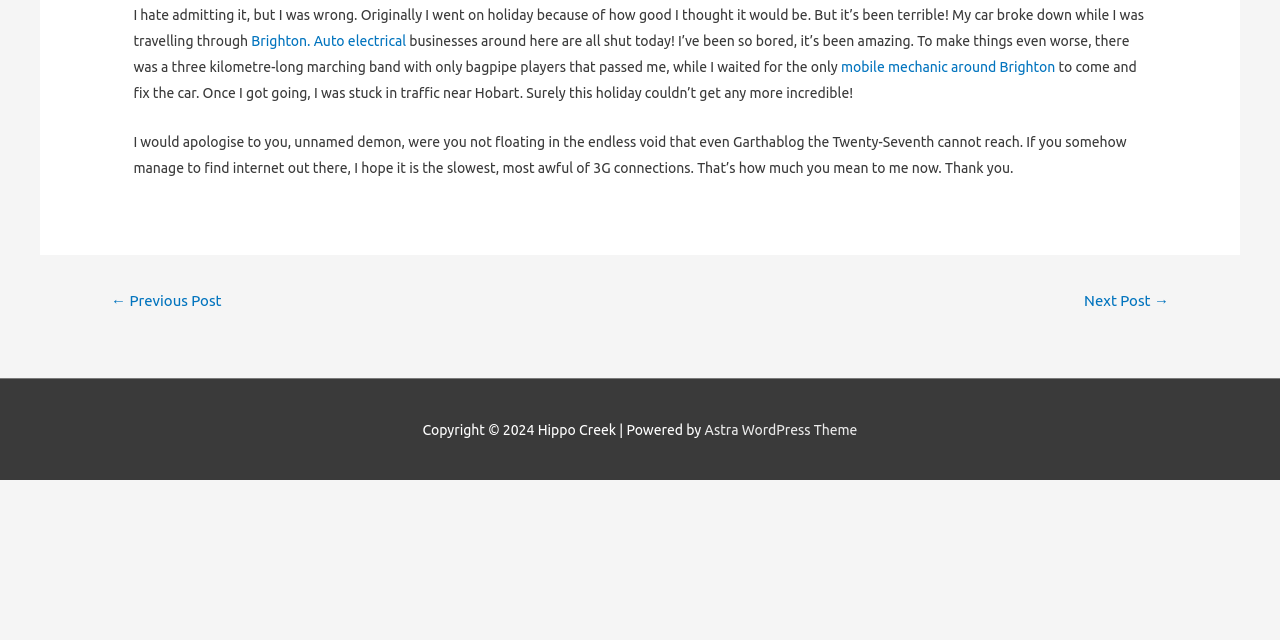Determine the bounding box coordinates (top-left x, top-left y, bottom-right x, bottom-right y) of the UI element described in the following text: Brighton. Auto electrical

[0.196, 0.052, 0.317, 0.077]